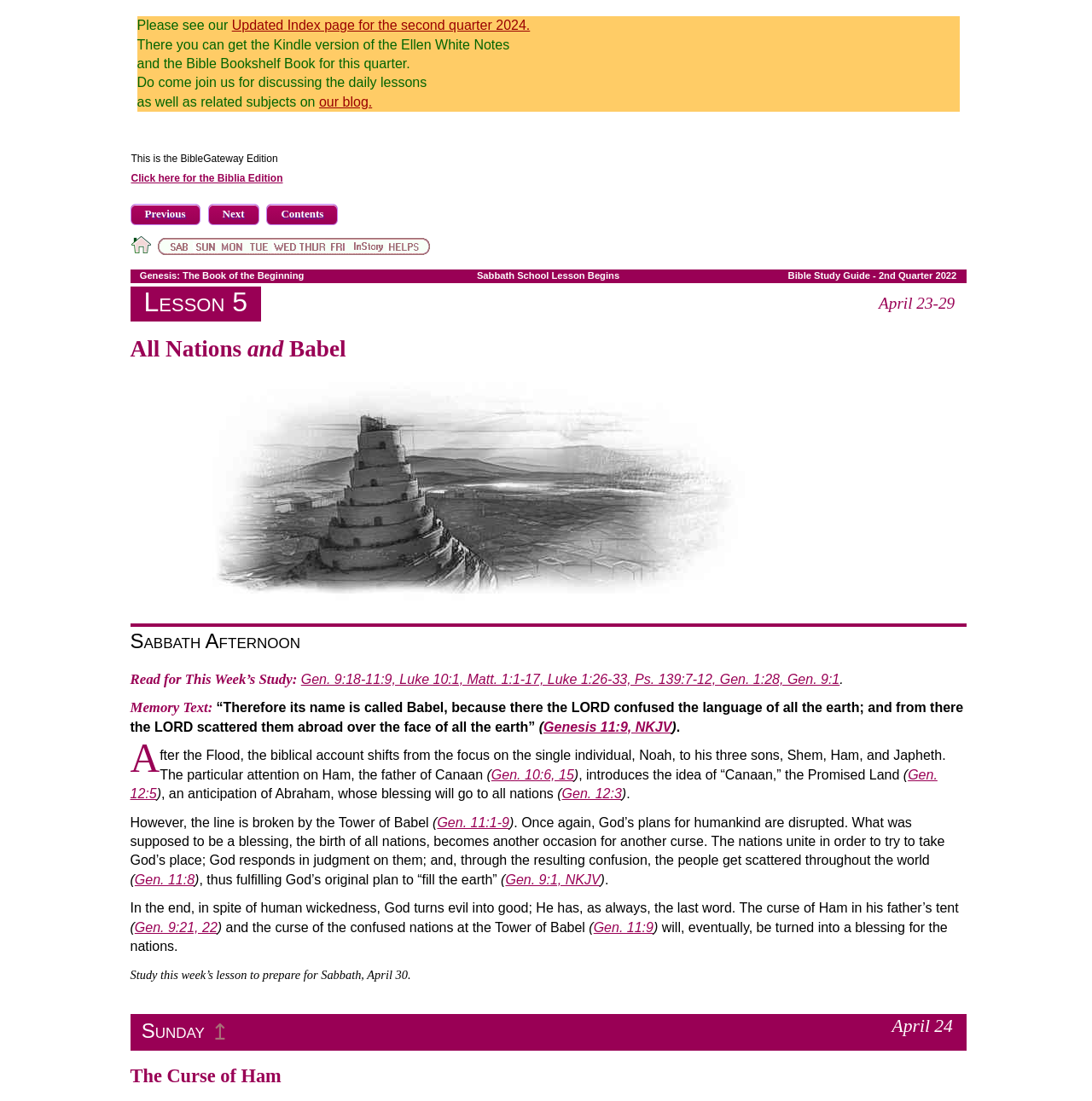What is the topic of Lesson 5?
Provide an in-depth answer to the question, covering all aspects.

The topic of Lesson 5 is 'All Nations and Babel', as indicated by the heading and static text.